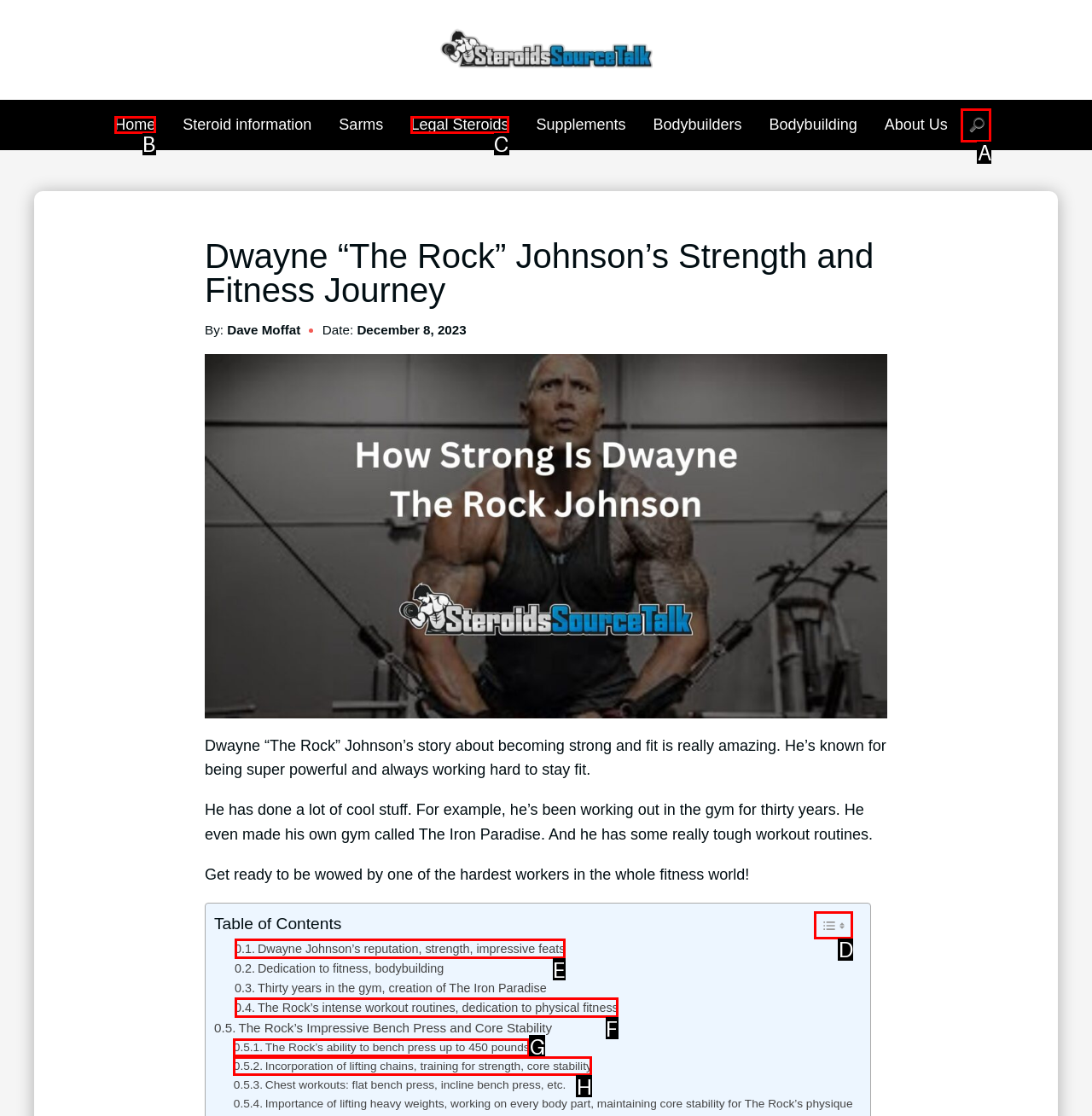What option should you select to complete this task: Learn about The Rock's intense workout routines? Indicate your answer by providing the letter only.

F